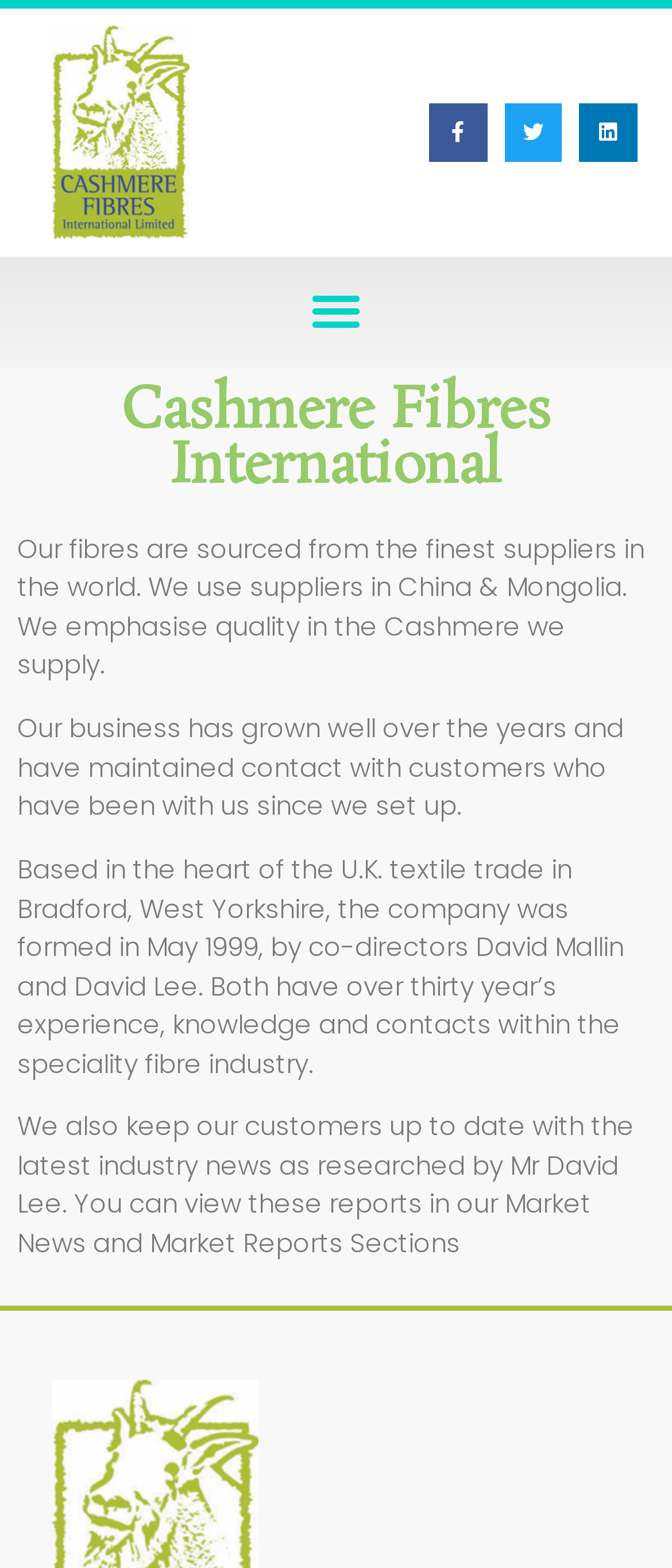Where is the company based?
Kindly offer a comprehensive and detailed response to the question.

I found the location of the company by reading the StaticText element that mentions 'Based in the heart of the U.K. textile trade in Bradford, West Yorkshire...'.